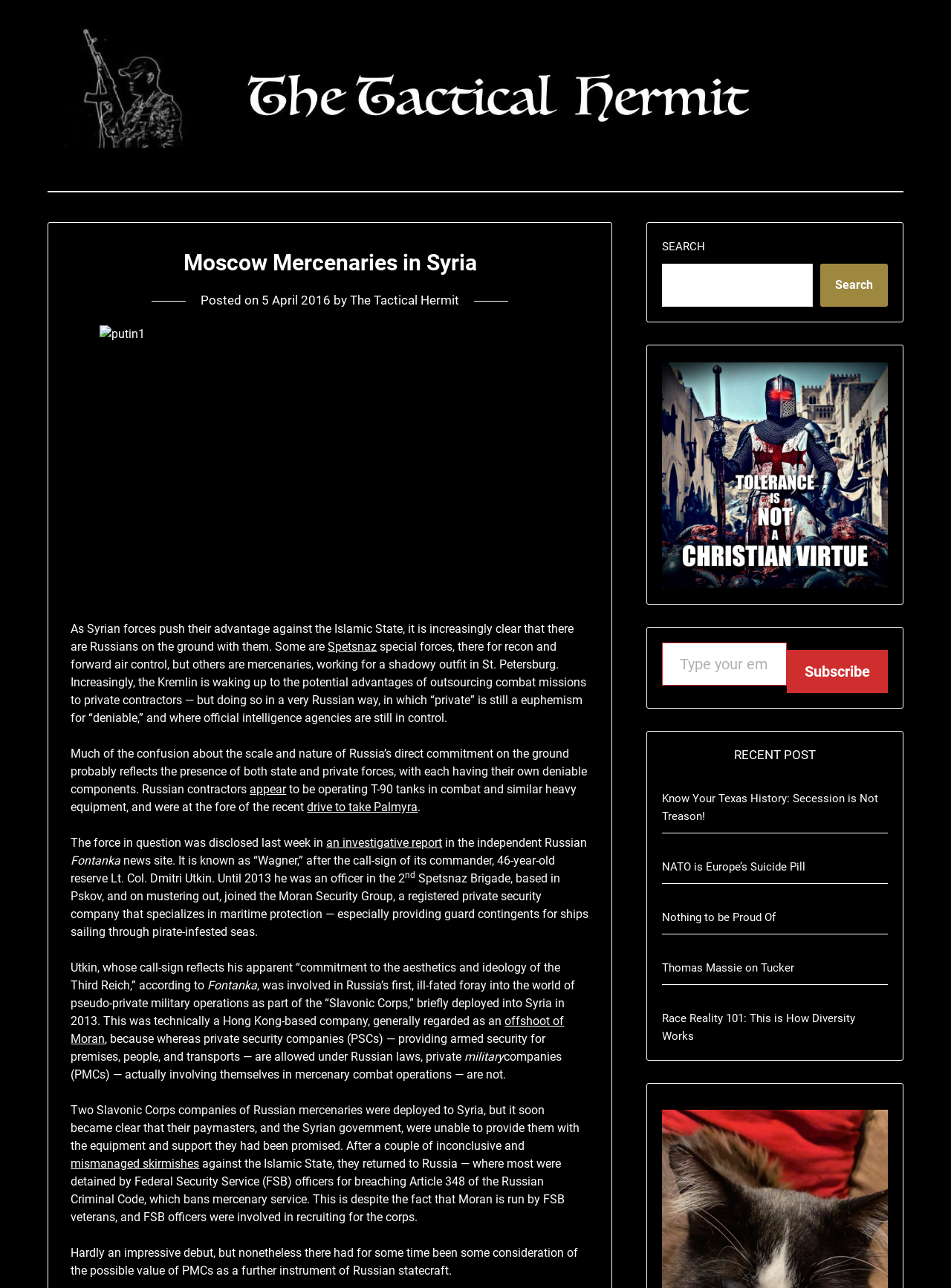Extract the main title from the webpage and generate its text.

Moscow Mercenaries in Syria